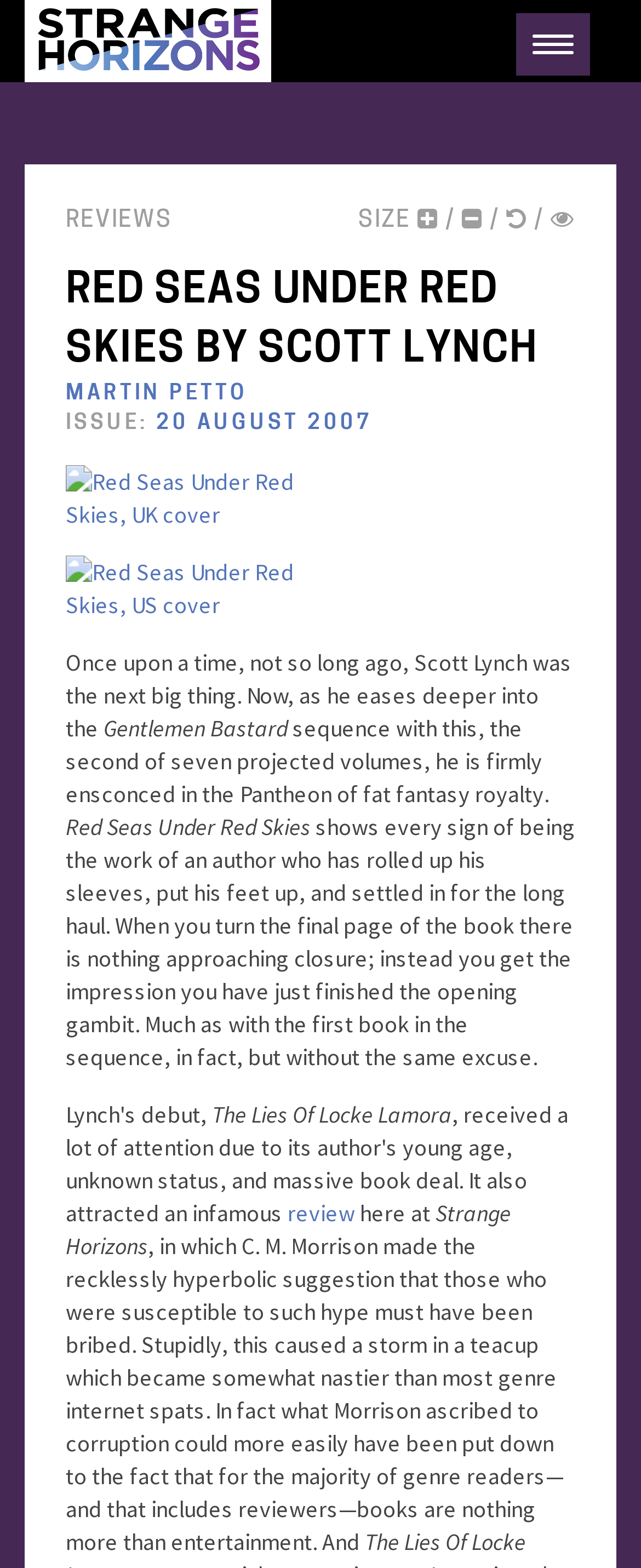What is the name of the website that this review is published on?
Based on the image, please offer an in-depth response to the question.

I found the answer by reading the static text element at the bottom of the page that mentions 'Strange Horizons' which suggests that this review is published on this website.